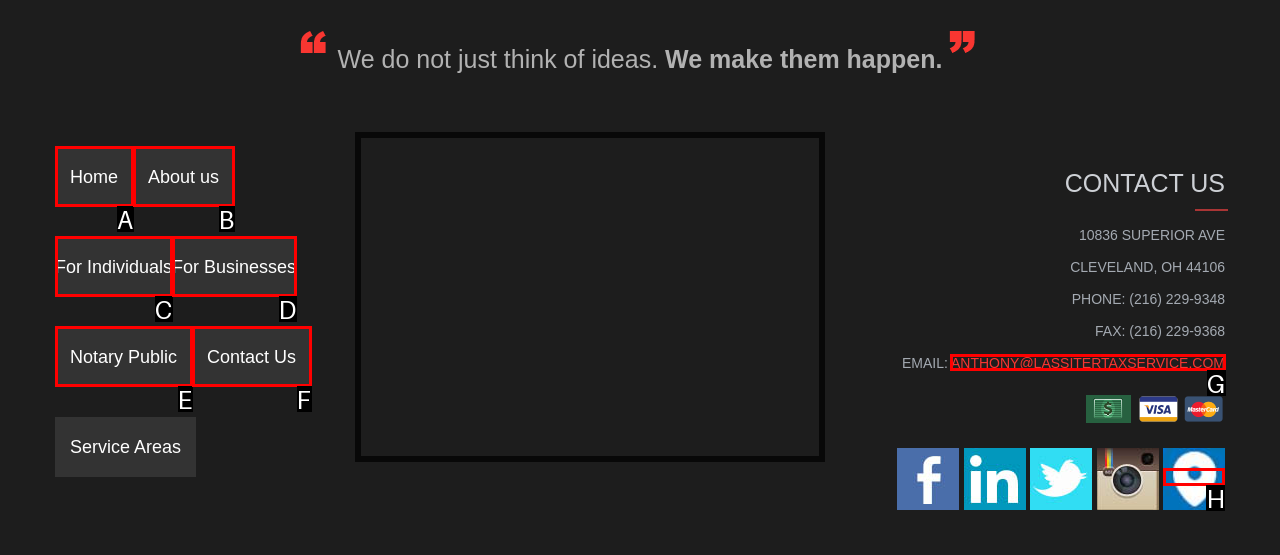Determine the correct UI element to click for this instruction: Click on the 'Google Maps' link. Respond with the letter of the chosen element.

H